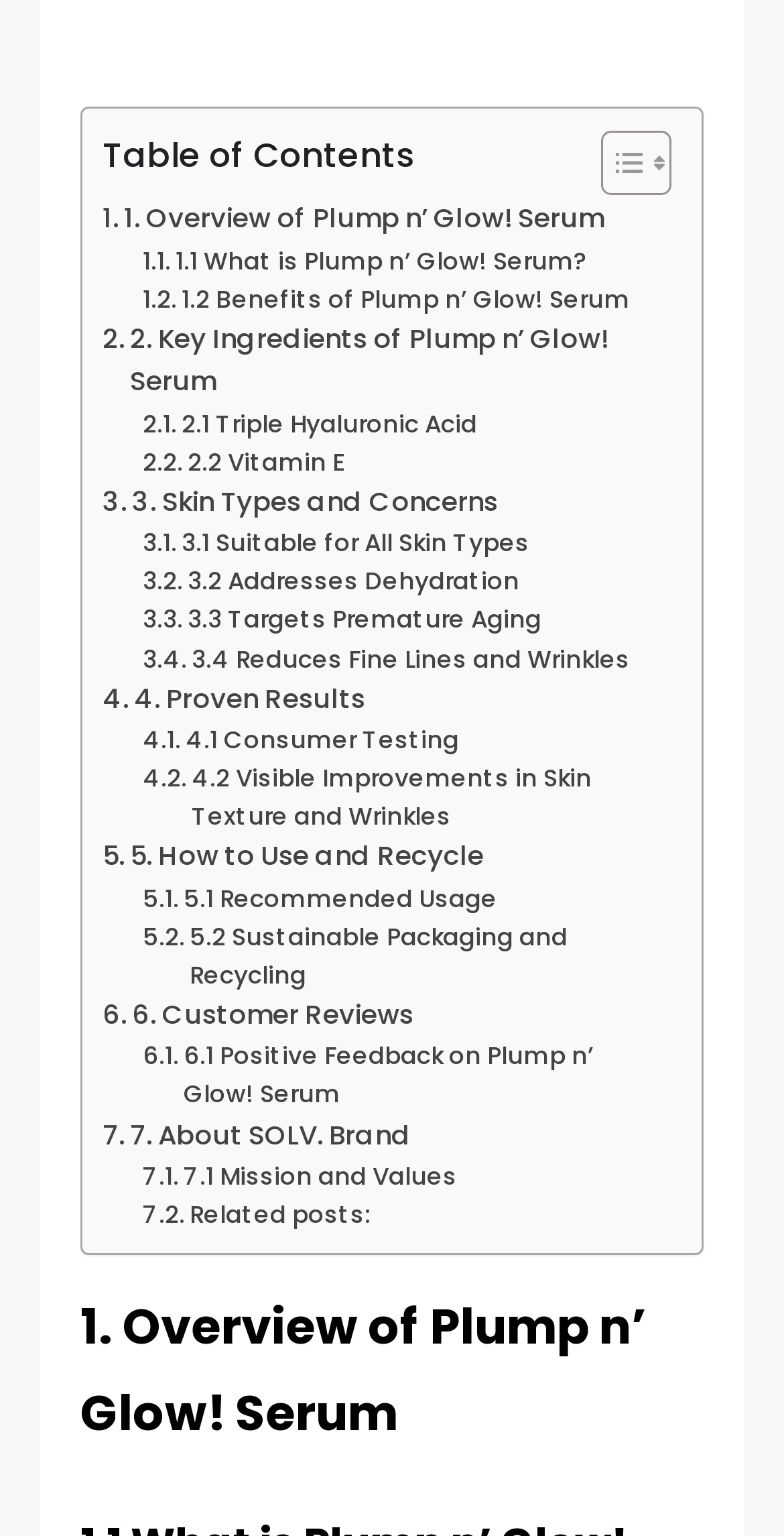Provide the bounding box coordinates of the HTML element described by the text: "3. Skin Types and Concerns". The coordinates should be in the format [left, top, right, bottom] with values between 0 and 1.

[0.131, 0.313, 0.635, 0.341]